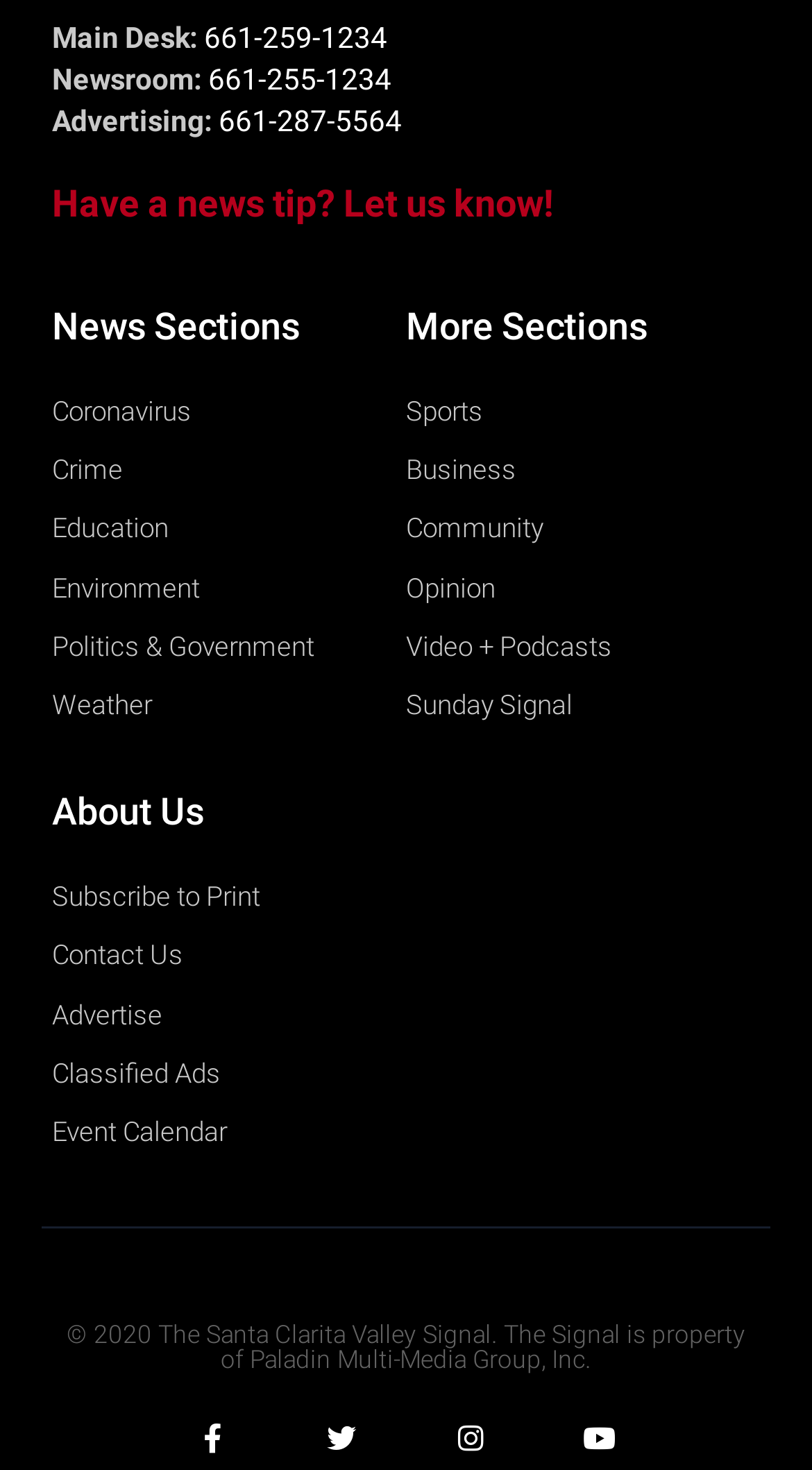Use a single word or phrase to answer this question: 
What social media platforms can I find The Santa Clarita Valley Signal on?

Facebook, Twitter, Instagram, Youtube